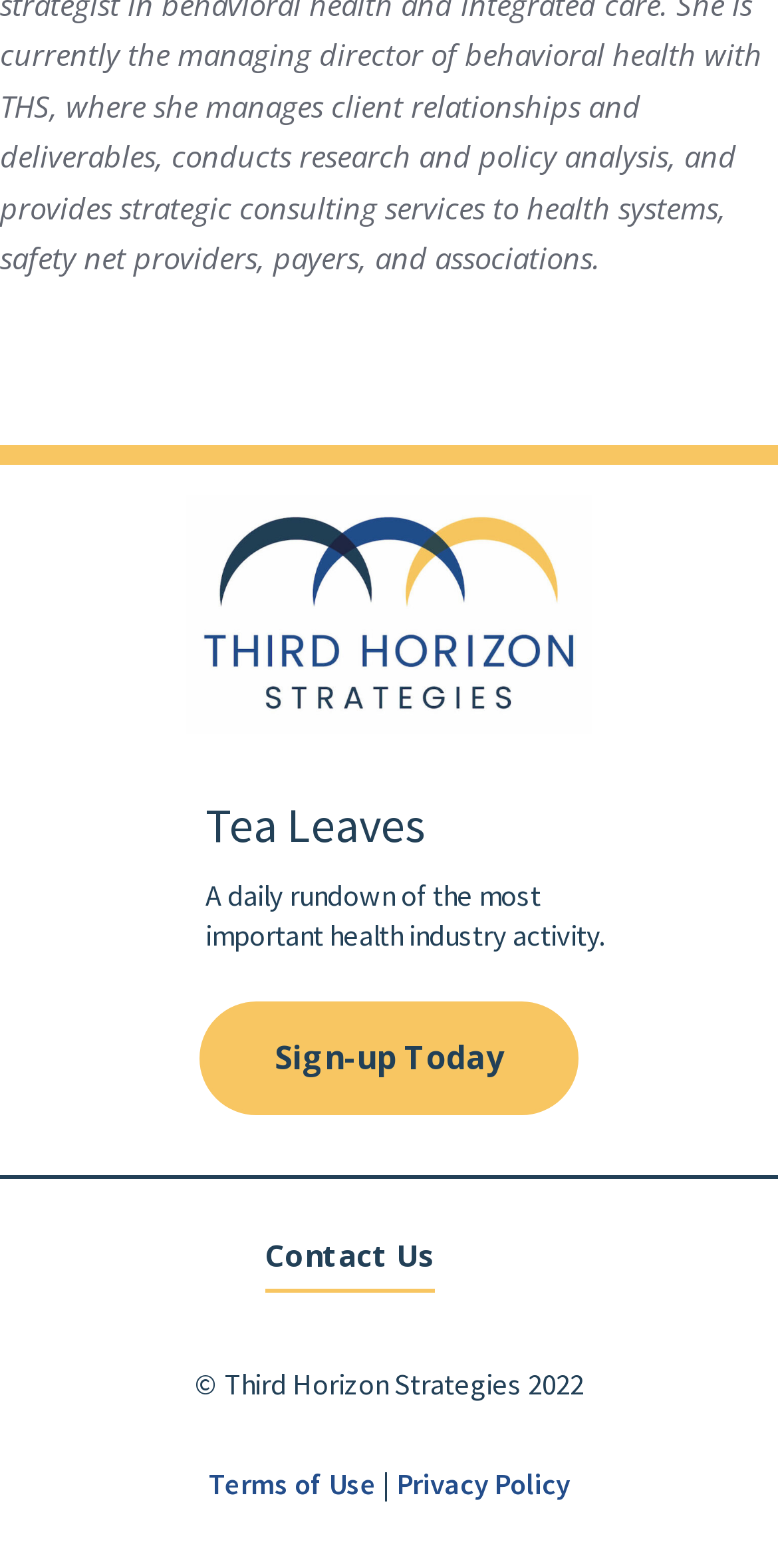What year is the copyright for the website?
Please utilize the information in the image to give a detailed response to the question.

The copyright information at the bottom of the webpage indicates that the website is copyrighted by Third Horizon Strategies in 2022.